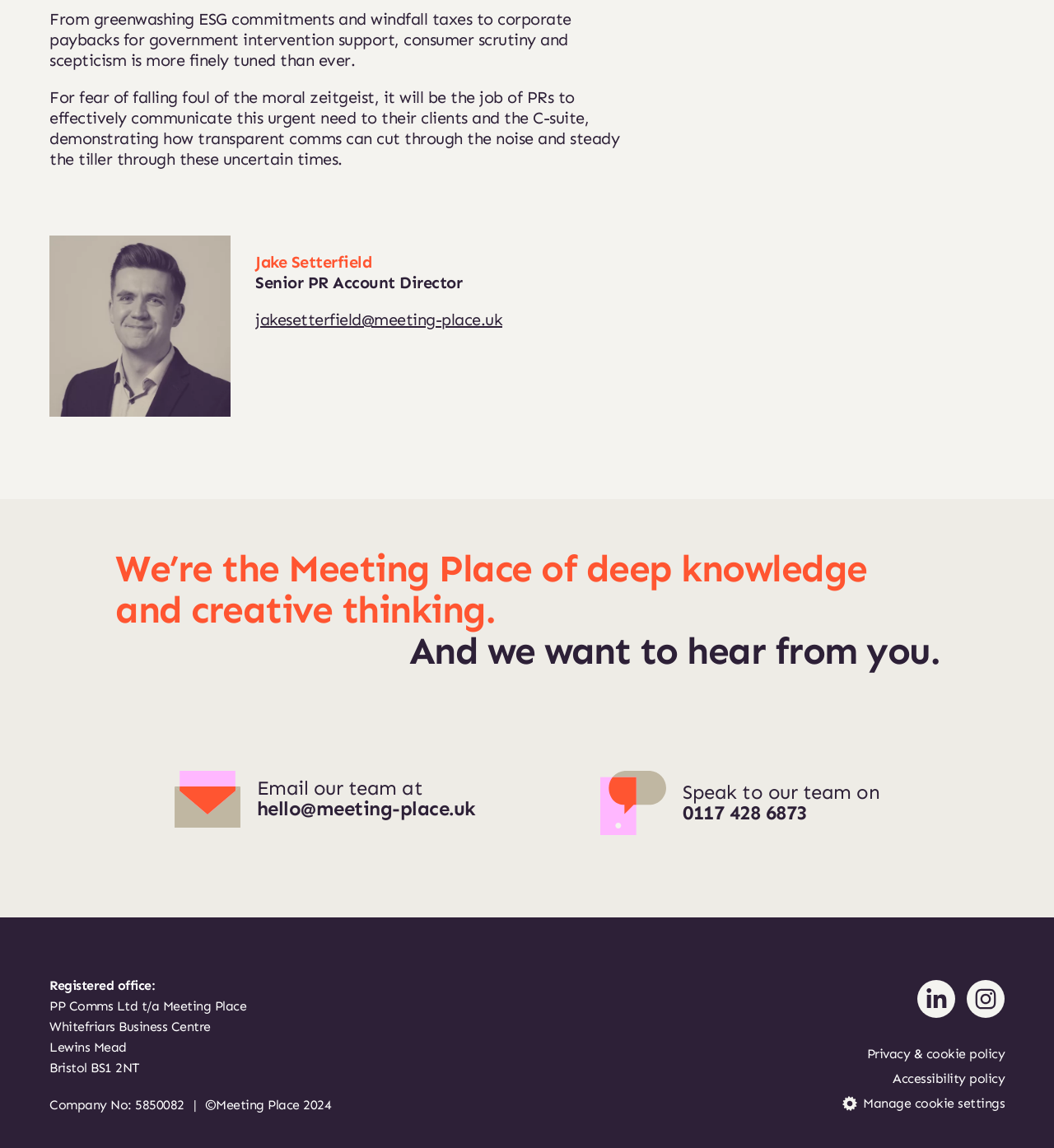Identify the bounding box coordinates of the specific part of the webpage to click to complete this instruction: "Read the privacy and cookie policy".

[0.822, 0.911, 0.953, 0.926]